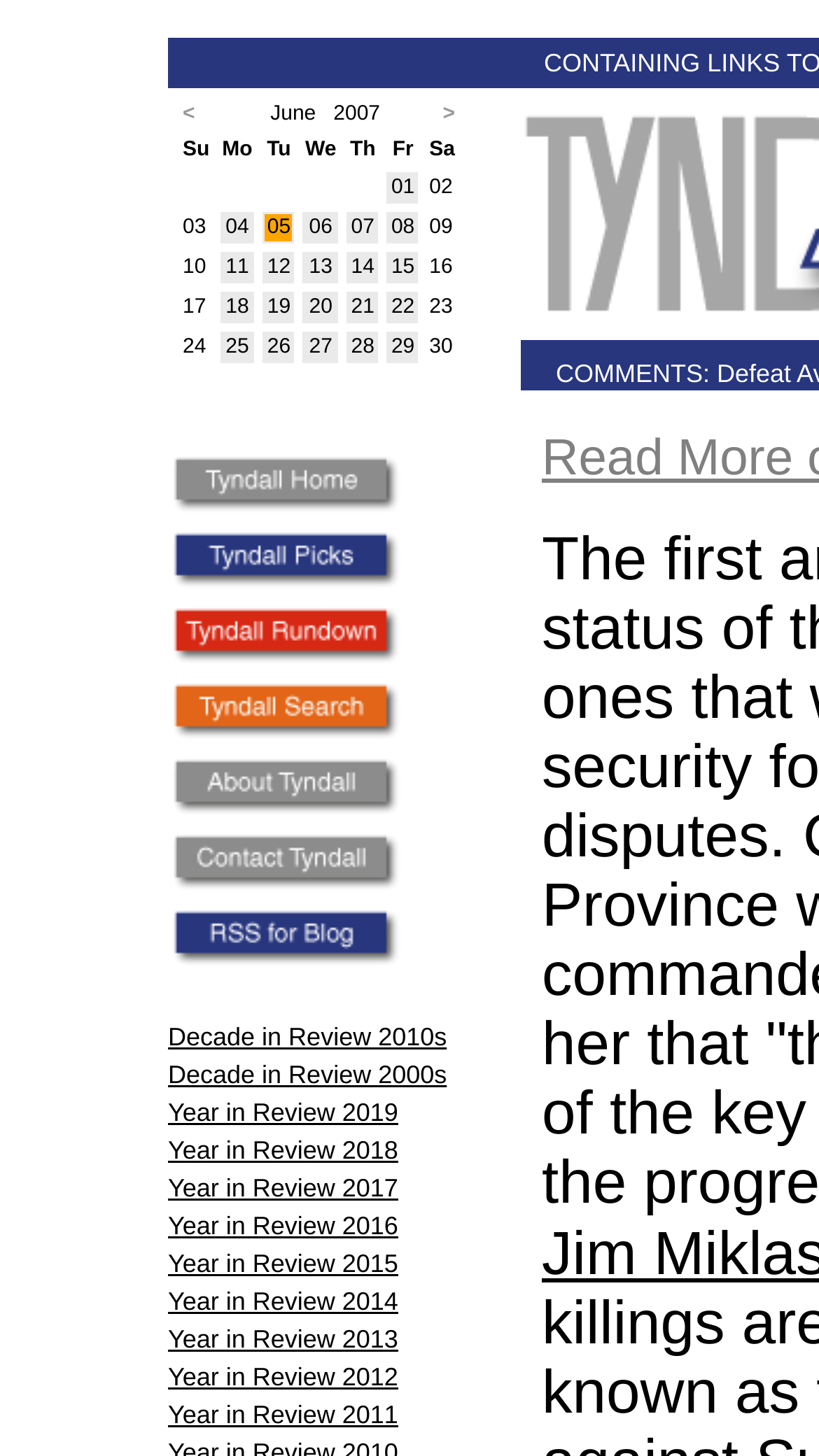Please specify the bounding box coordinates for the clickable region that will help you carry out the instruction: "view Tyndall Picks".

[0.205, 0.391, 0.492, 0.411]